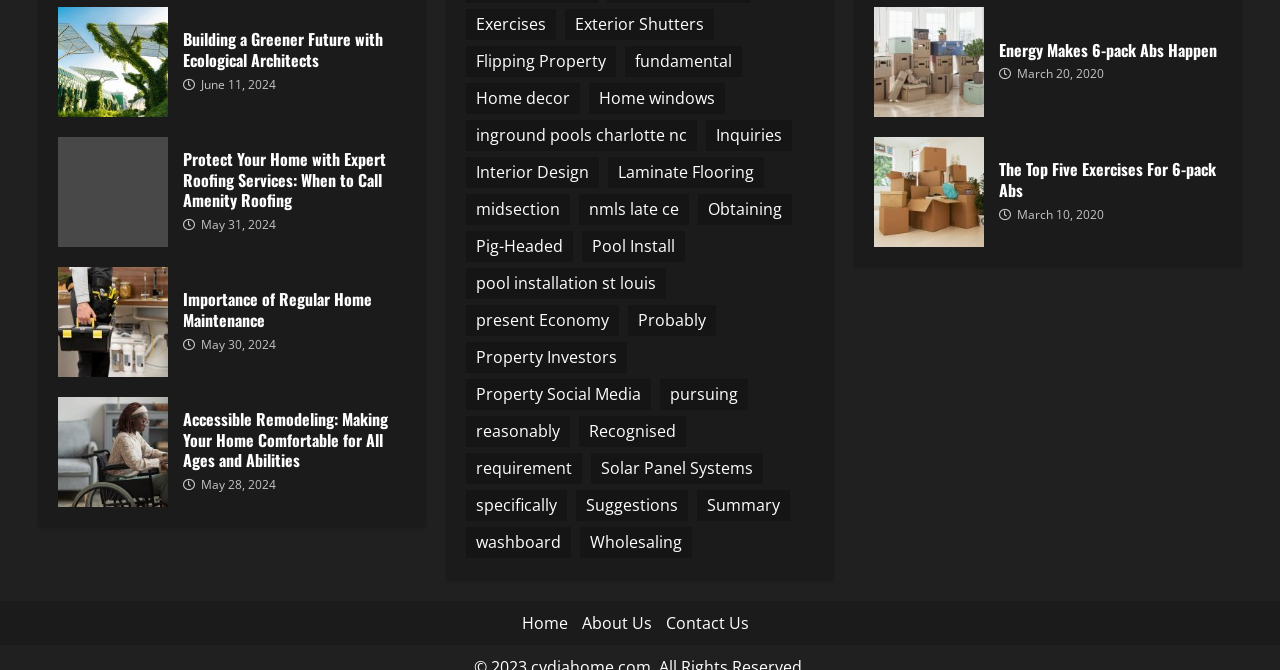Find the bounding box coordinates for the element that must be clicked to complete the instruction: "Contact 'Us'". The coordinates should be four float numbers between 0 and 1, indicated as [left, top, right, bottom].

[0.52, 0.913, 0.585, 0.946]